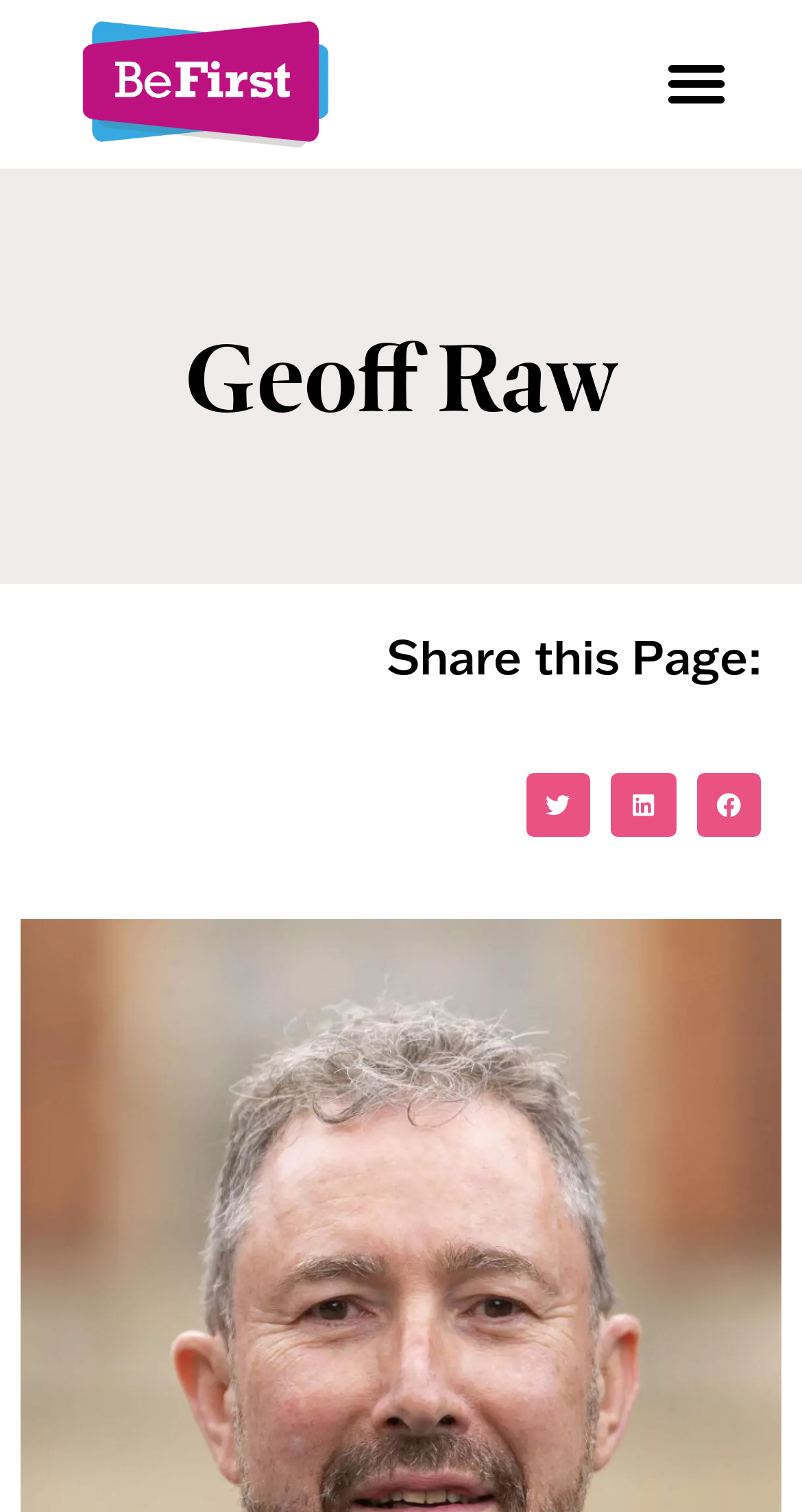Identify and provide the bounding box for the element described by: "Share on facebook".

[0.855, 0.512, 0.962, 0.554]